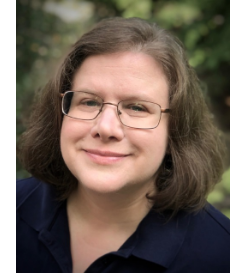Look at the image and write a detailed answer to the question: 
What is the background setting of the image?

The caption suggests that the background of the image is a natural setting, which is likely to enhance Deborah's connection to mindfulness and meditation practices.